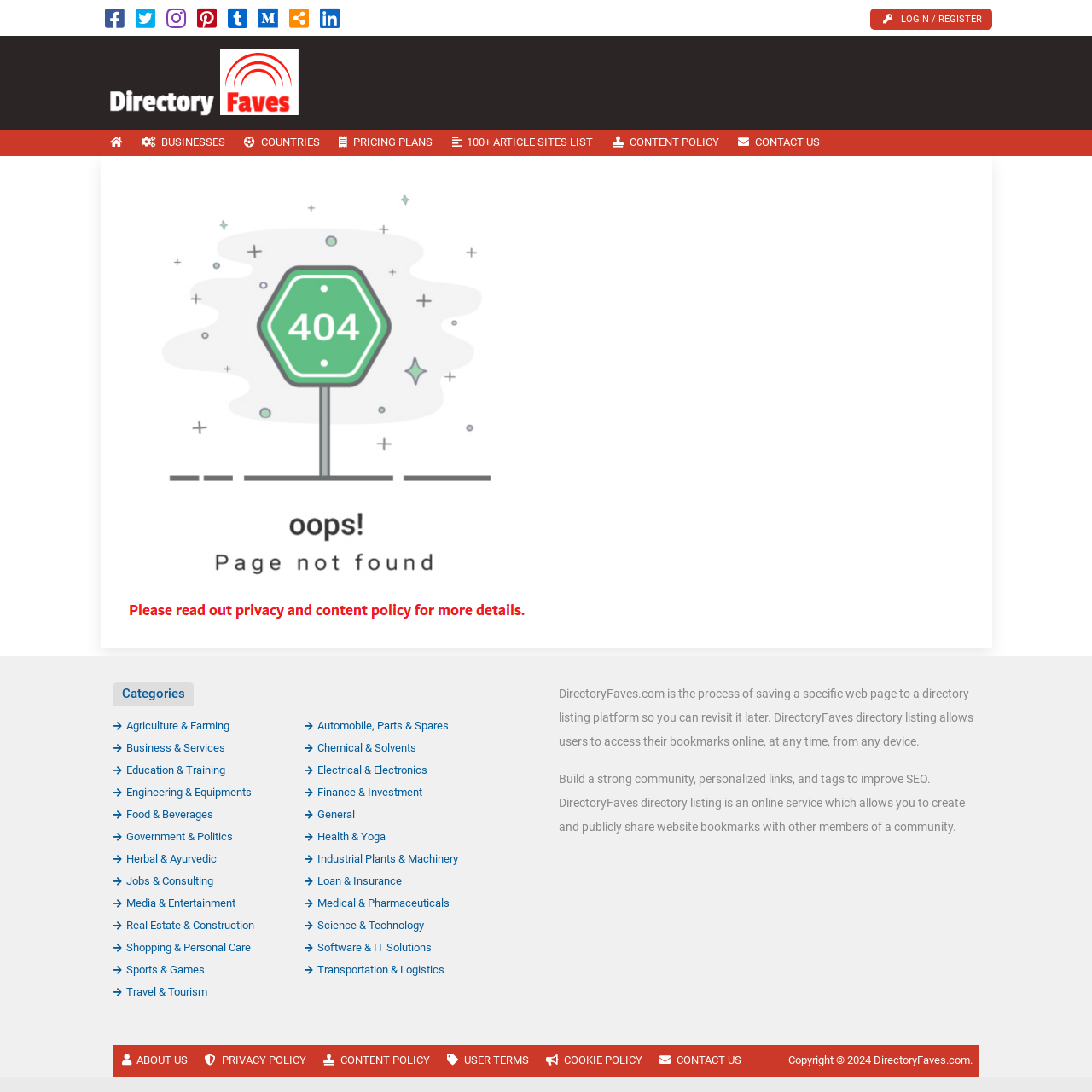Select the bounding box coordinates of the element I need to click to carry out the following instruction: "Go to the HOME page".

[0.092, 0.119, 0.121, 0.143]